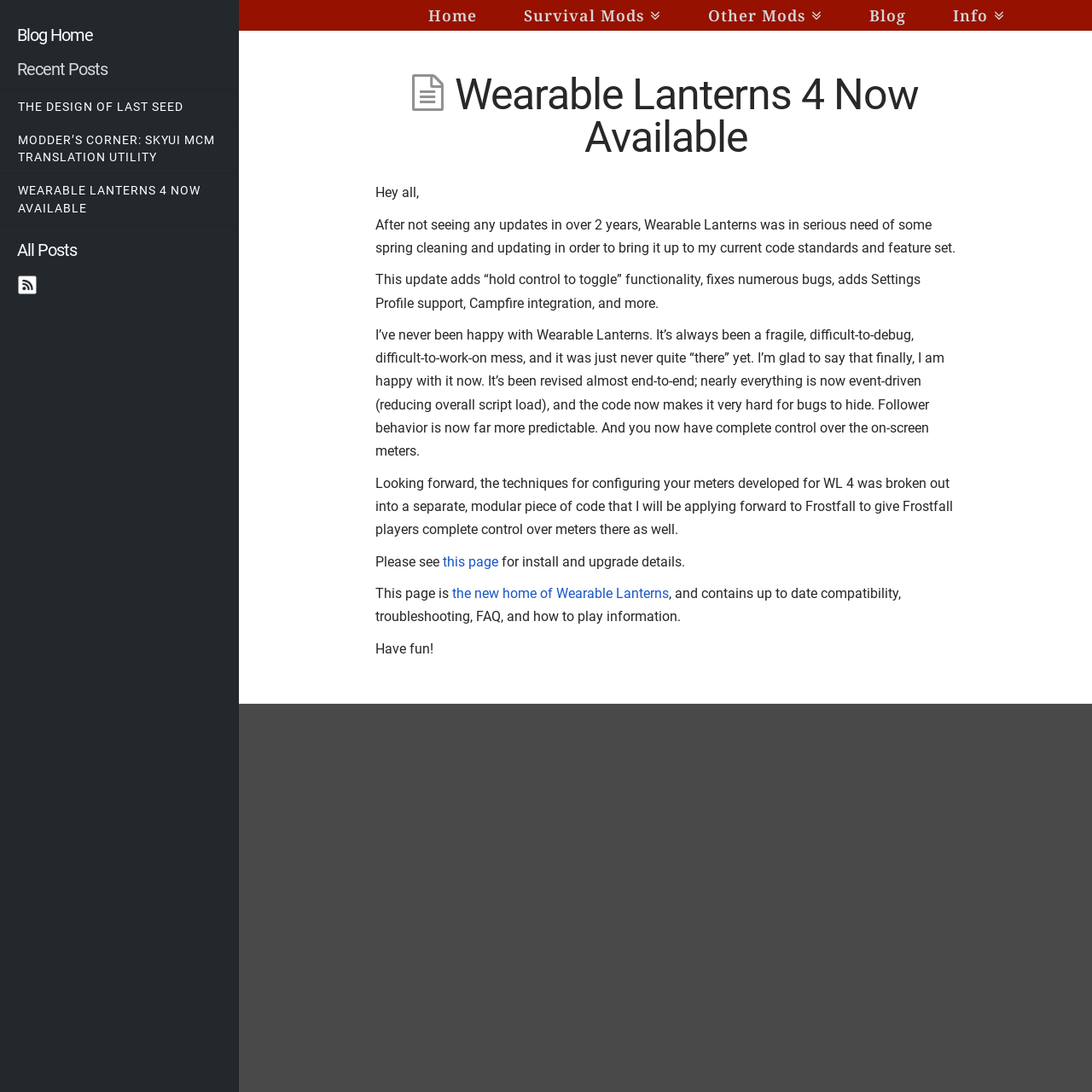Generate a comprehensive caption for the webpage you are viewing.

The webpage is about Wearable Lanterns, a mod for the game Skyrim, and its latest update. At the top of the page, there are five navigation links: "Home", "Survival Mods", "Other Mods", "Blog", and "Info". Below these links, there is a main section that takes up most of the page. 

In this main section, there is a large header that reads "Wearable Lanterns 4 Now Available". Below the header, there are several paragraphs of text that describe the updates and changes made to Wearable Lanterns. The text explains that the mod has been rewritten from scratch, making it more stable and easier to work with. It also mentions new features such as "hold control to toggle" functionality, Settings Profile support, and Campfire integration.

The text also mentions that the author is happy with the current state of the mod and that it has been revised to make it more event-driven, reducing script load and making it harder for bugs to hide. Additionally, the text mentions that the techniques developed for Wearable Lanterns will be applied to another mod, Frostfall, to give players more control over meters.

There are also two links in the main section: one that points to a page with installation and upgrade details, and another that points to the new home of Wearable Lanterns, which contains up-to-date compatibility, troubleshooting, FAQ, and how-to-play information.

On the left side of the page, there is a complementary section that takes up about a quarter of the page's width. This section contains a blog section with several links to recent posts, including "THE DESIGN OF LAST SEED", "MODDER’S CORNER: SKYUI MCM TRANSLATION UTILITY", and "WEARABLE LANTERNS 4 NOW AVAILABLE". There is also a link to "All Posts" and an advertisement image with a link.